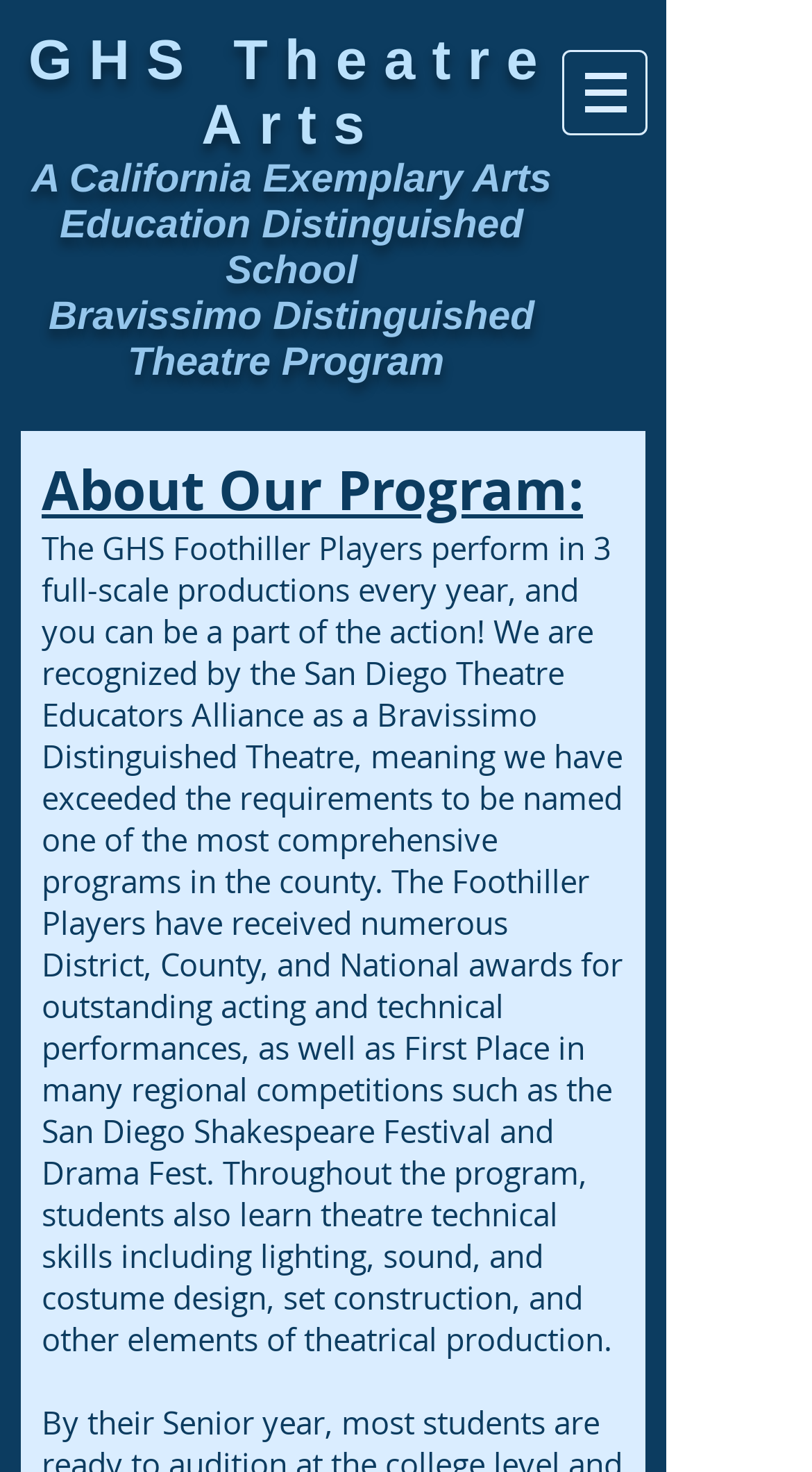What skills do students learn in the program?
Using the image as a reference, give a one-word or short phrase answer.

theatre technical skills